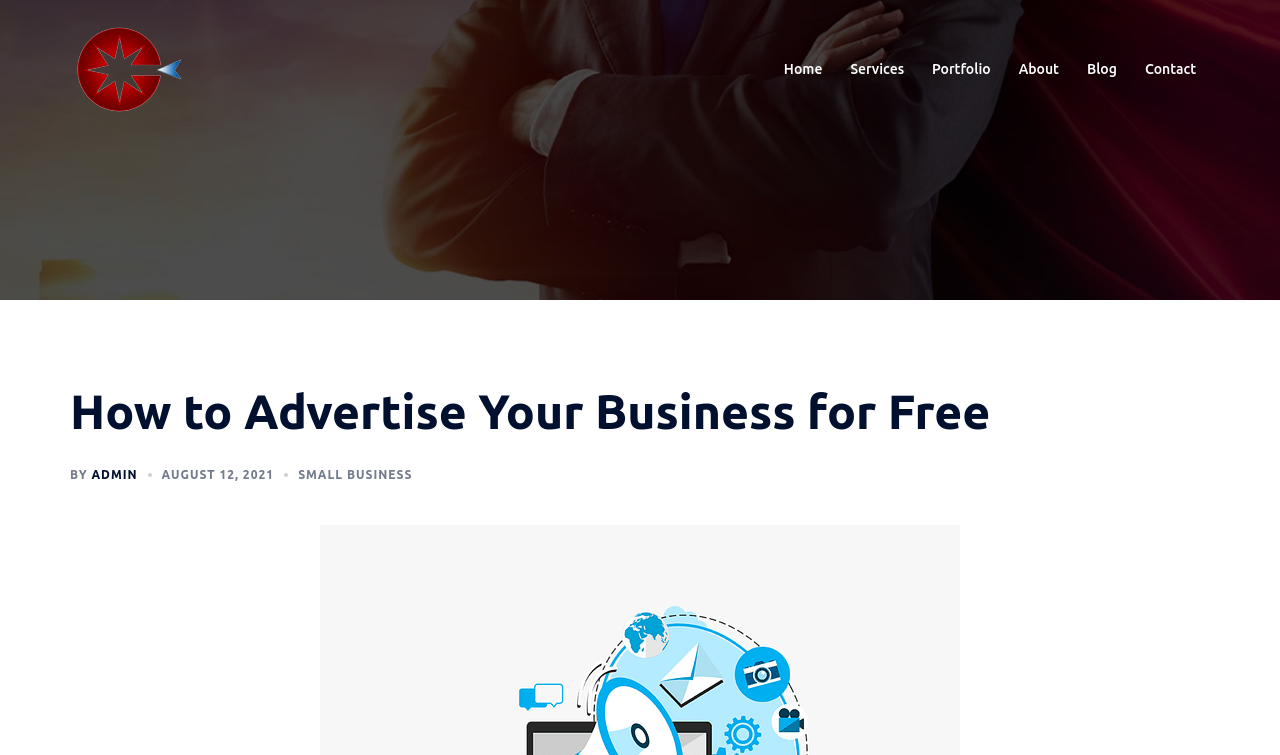Select the bounding box coordinates of the element I need to click to carry out the following instruction: "contact us".

[0.894, 0.077, 0.934, 0.108]